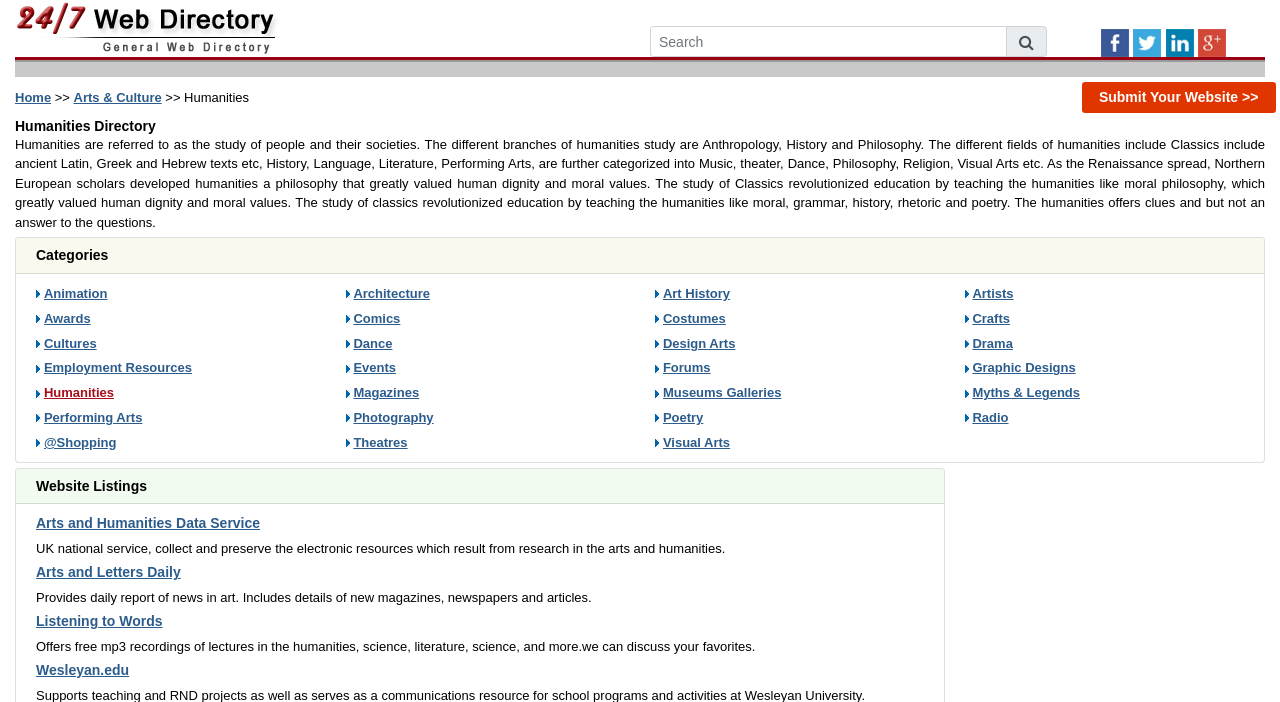Locate the bounding box coordinates of the area where you should click to accomplish the instruction: "Go to Arts & Culture".

[0.057, 0.128, 0.126, 0.149]